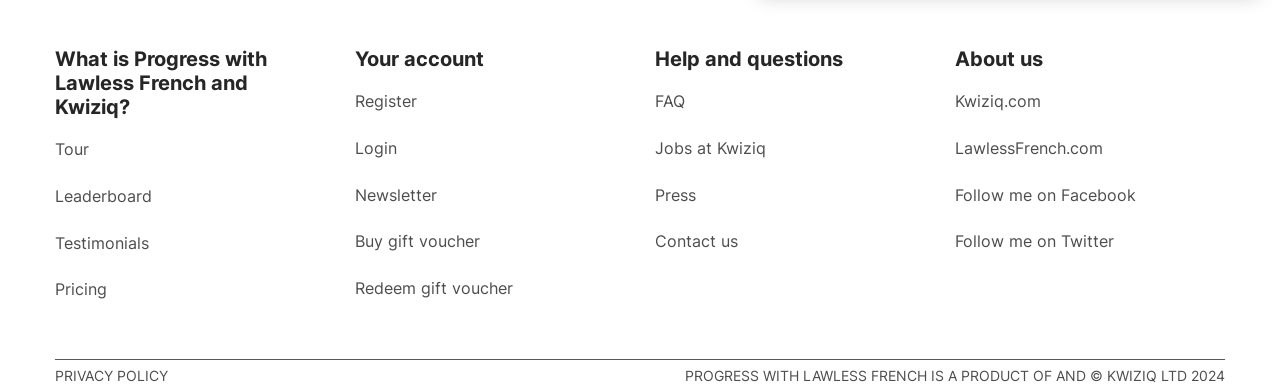Find the bounding box of the element with the following description: "Buy gift voucher". The coordinates must be four float numbers between 0 and 1, formatted as [left, top, right, bottom].

[0.277, 0.572, 0.375, 0.658]